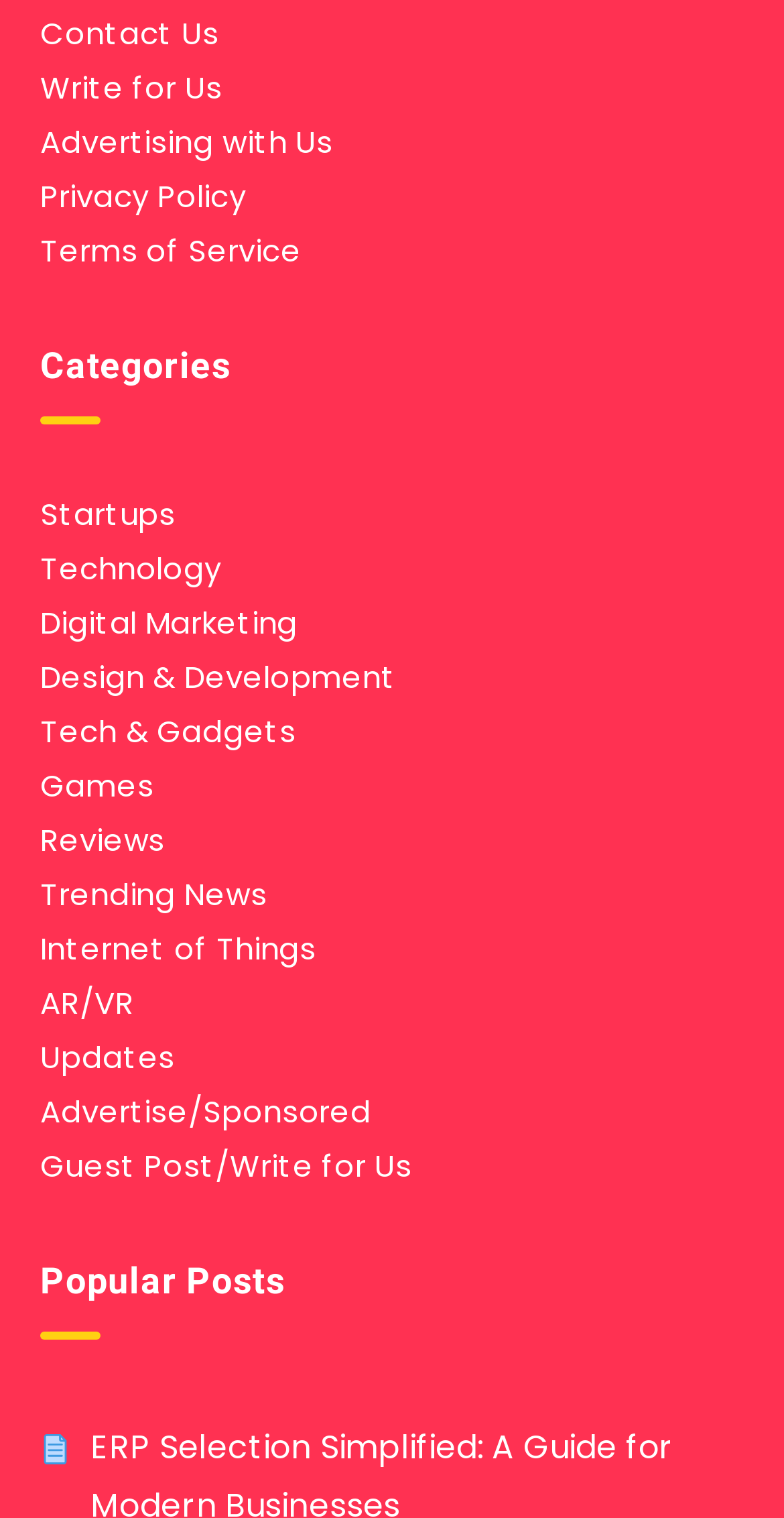Please reply with a single word or brief phrase to the question: 
How many links are there in the footer?

5